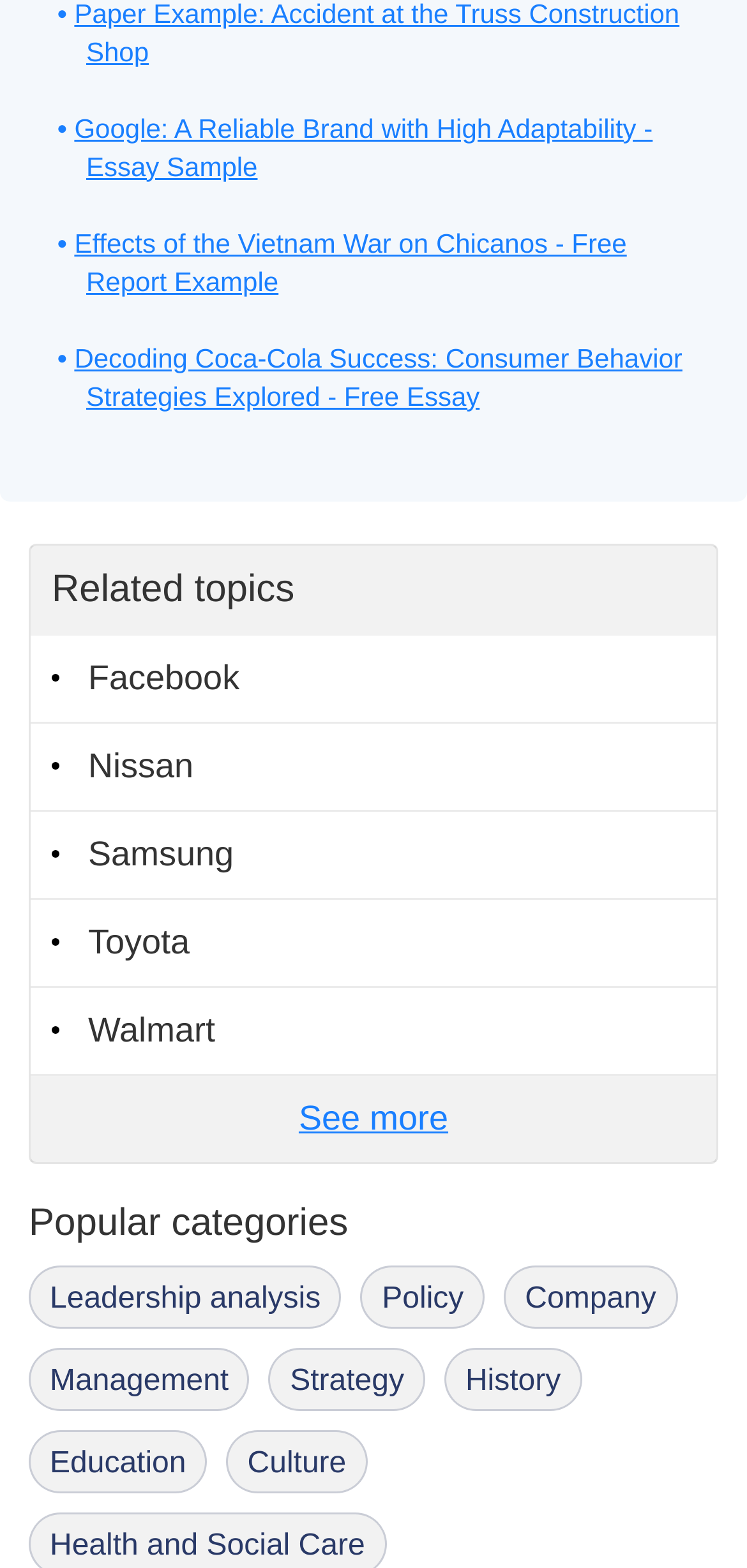Find the bounding box coordinates of the clickable element required to execute the following instruction: "View Google essay sample". Provide the coordinates as four float numbers between 0 and 1, i.e., [left, top, right, bottom].

[0.099, 0.072, 0.874, 0.116]